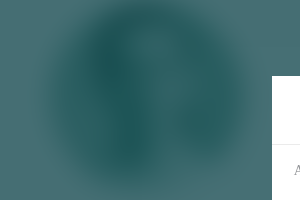What is Bela Lampert's focus in yoga?
Look at the screenshot and give a one-word or phrase answer.

Enhancing natural inspiration